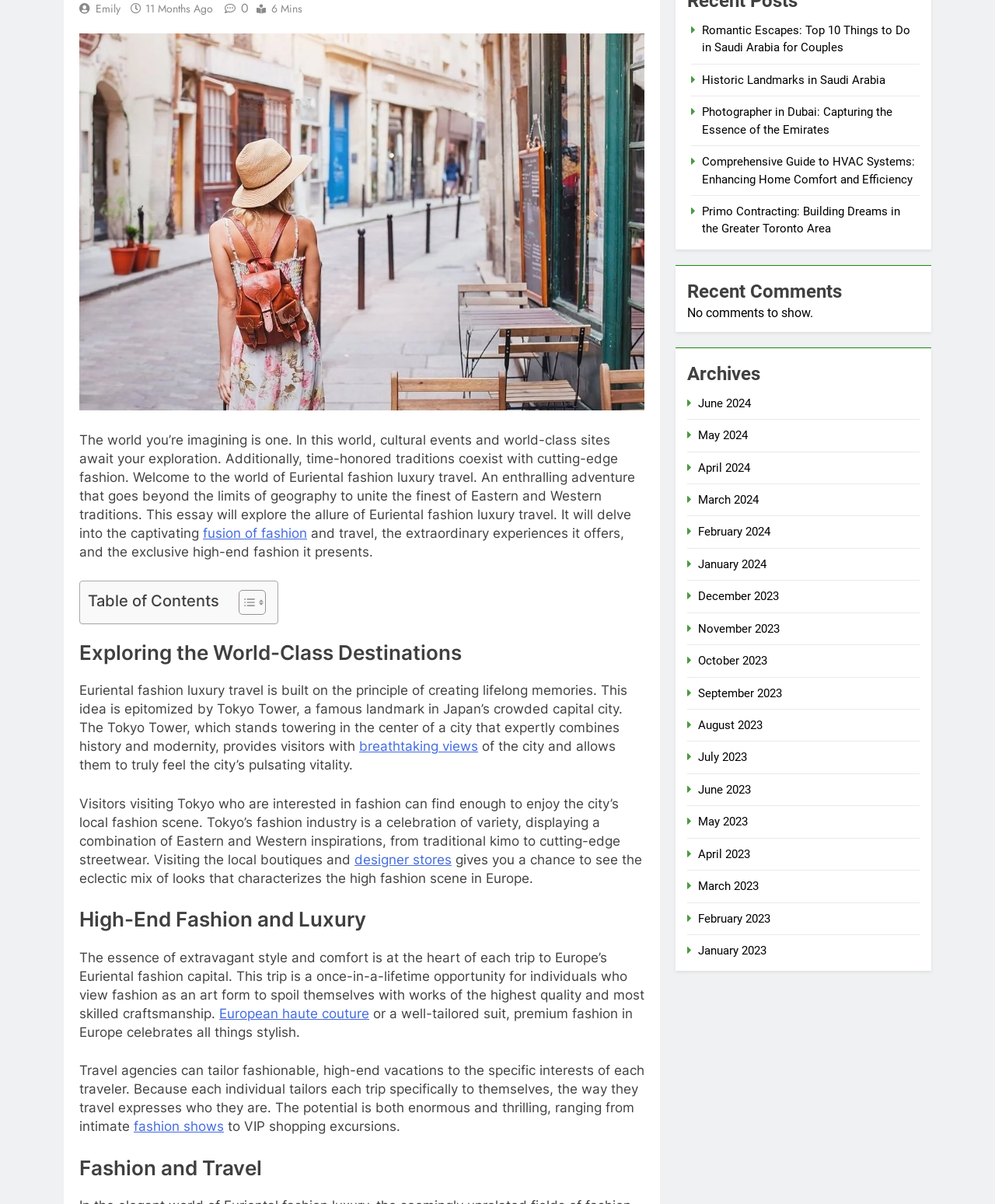Given the element description "Historic Landmarks in Saudi Arabia", identify the bounding box of the corresponding UI element.

[0.706, 0.061, 0.893, 0.072]